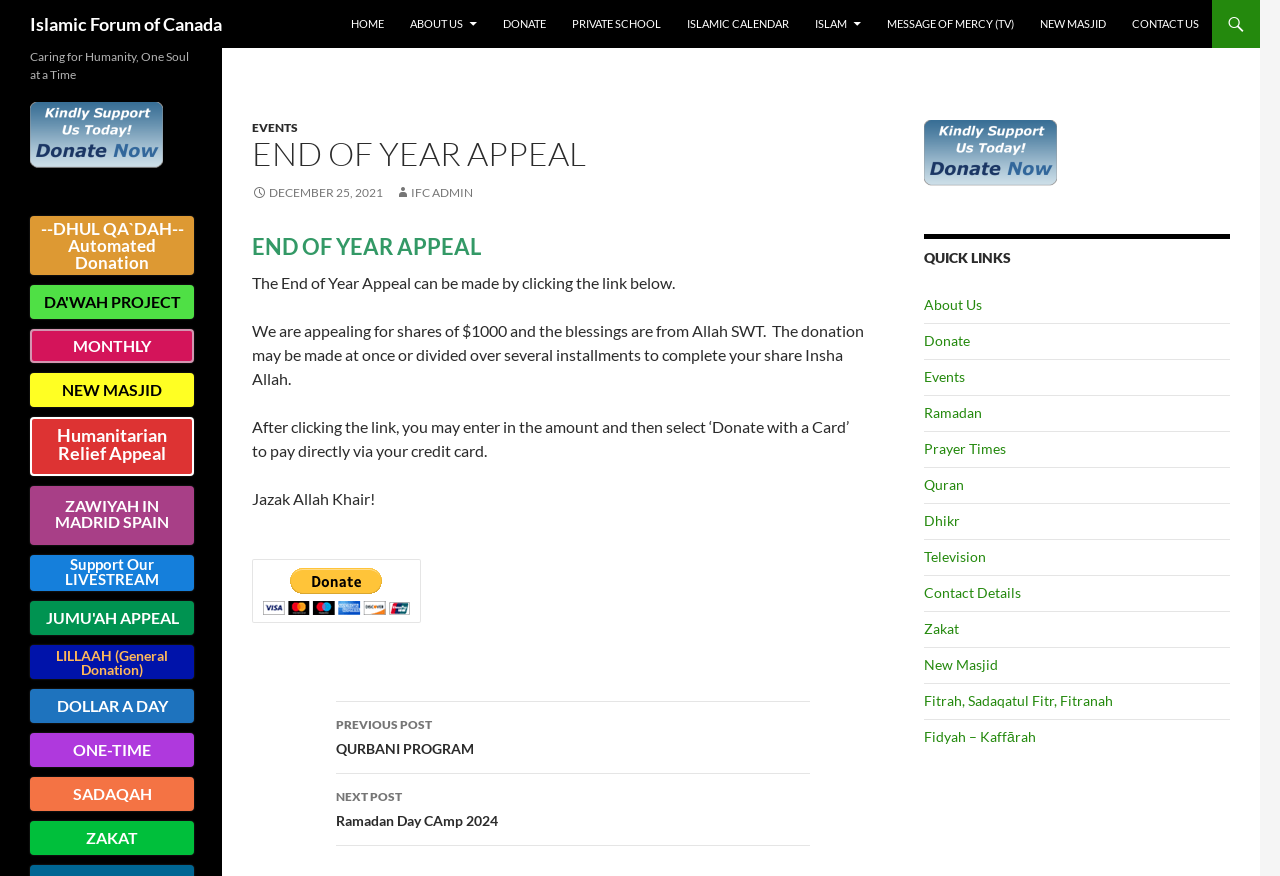Examine the image carefully and respond to the question with a detailed answer: 
What is the End of Year Appeal for?

The text on the webpage explains that the End of Year Appeal is for shares of $1000, and that the donation may be made at once or divided over several installments to complete the share.